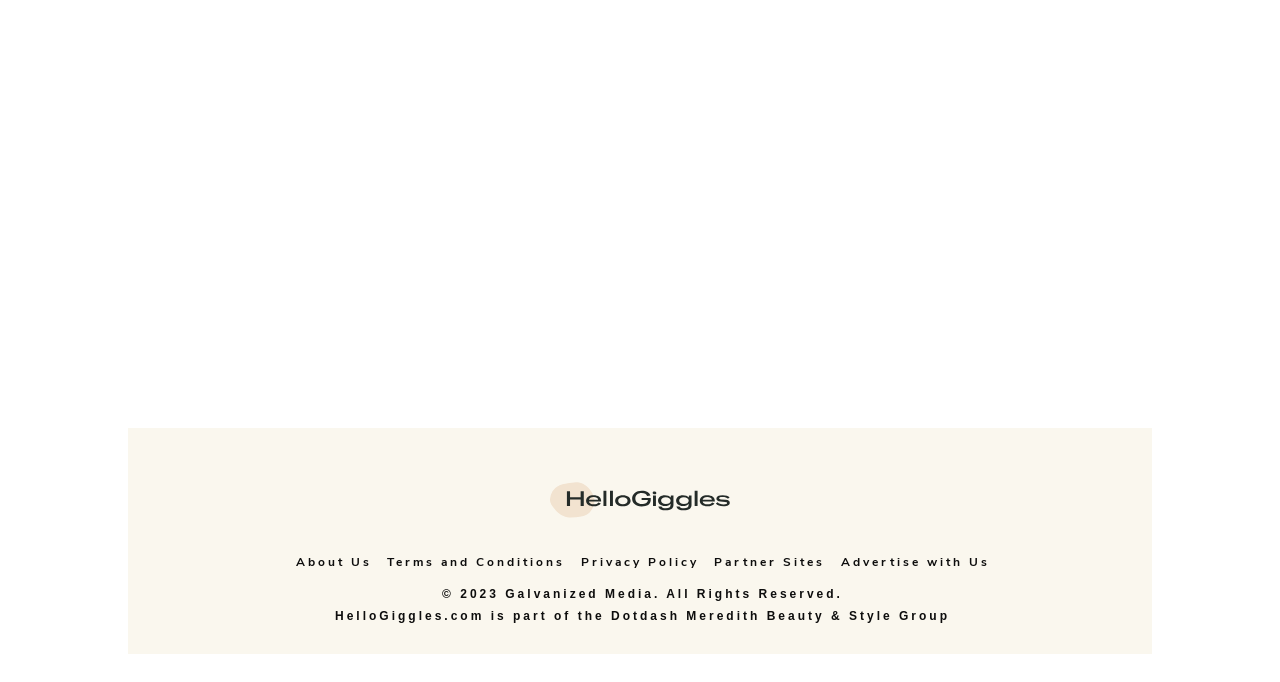What is the name of the group that HelloGiggles.com is a part of?
Please respond to the question thoroughly and include all relevant details.

According to the text at the bottom of the webpage, HelloGiggles.com is part of the Dotdash Meredith Beauty & Style Group.